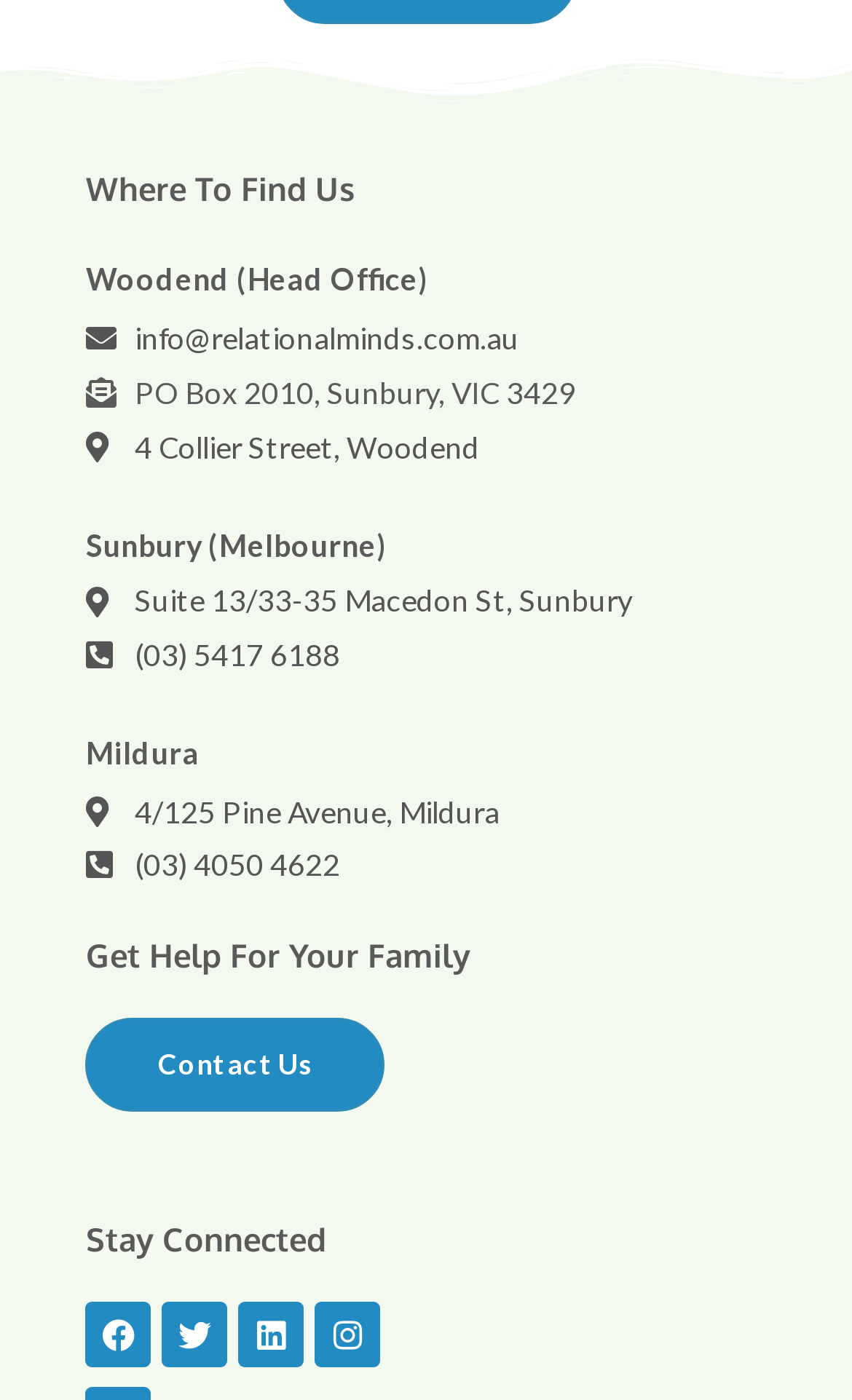Identify the bounding box coordinates of the area you need to click to perform the following instruction: "Follow on Facebook".

[0.101, 0.931, 0.178, 0.977]